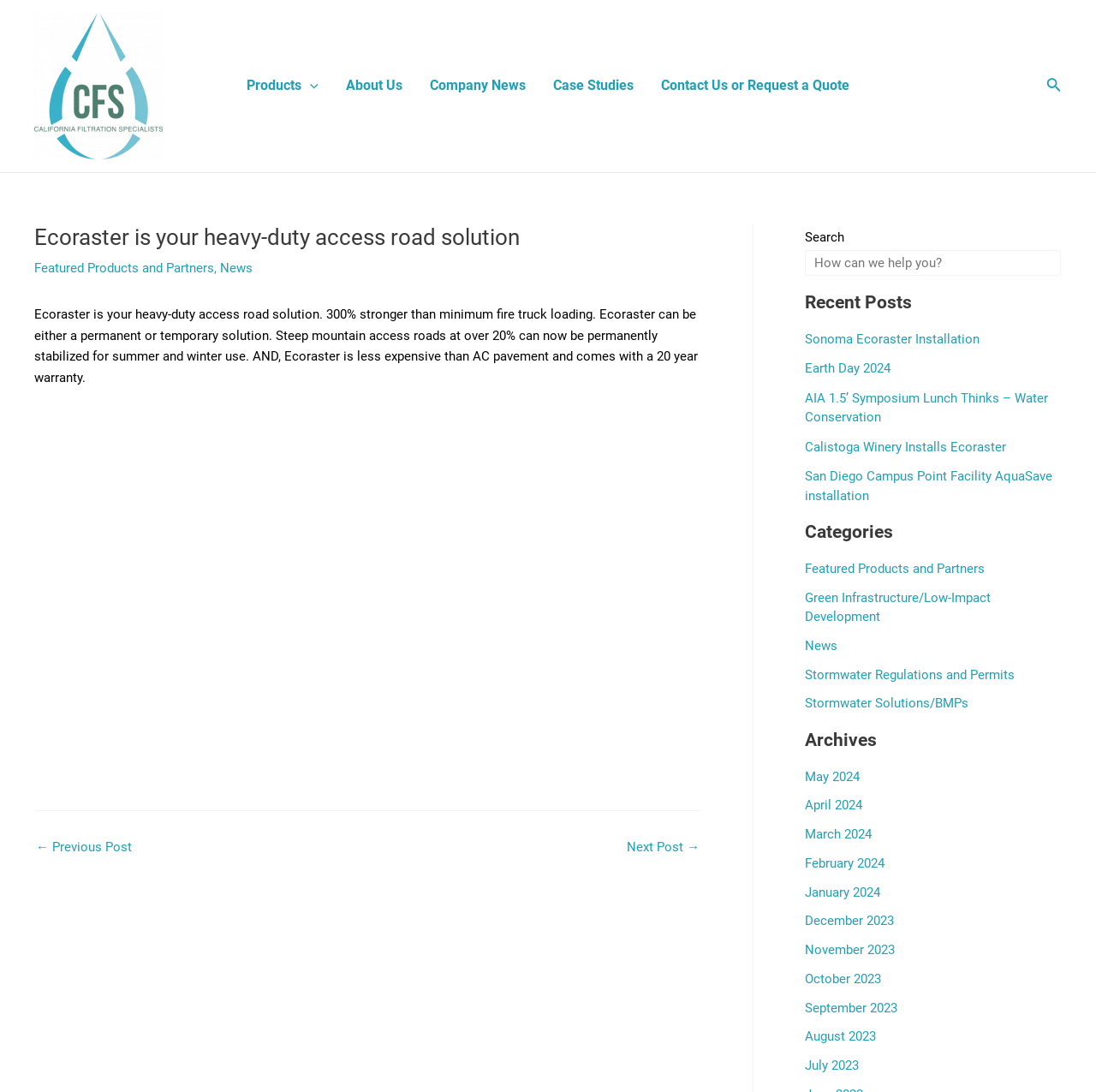How many categories are there?
Provide a comprehensive and detailed answer to the question.

There are 6 categories listed in the 'Categories' section, which are 'Featured Products and Partners', 'Green Infrastructure/Low-Impact Development', 'News', 'Stormwater Regulations and Permits', 'Stormwater Solutions/BMPs', and others.